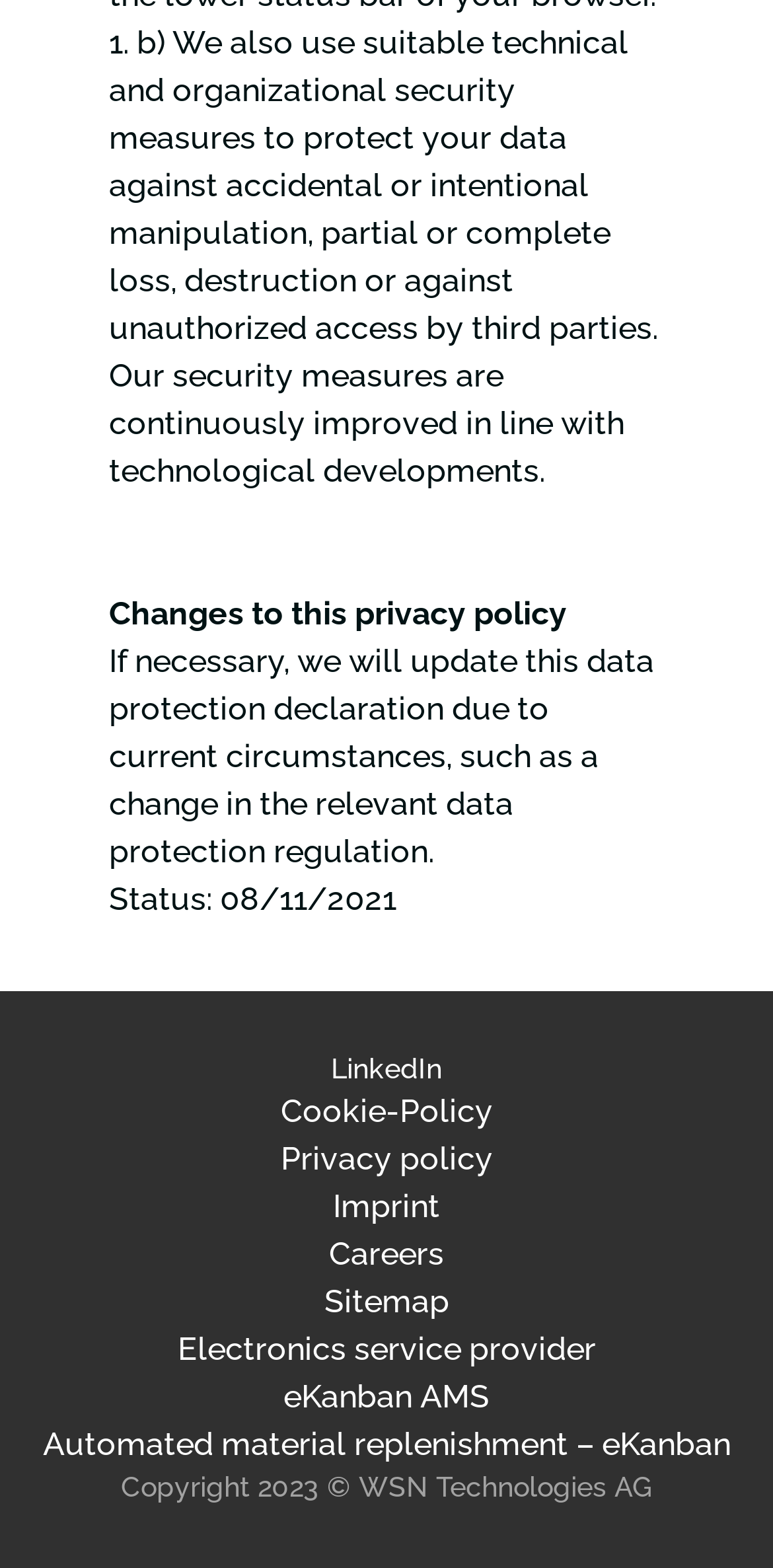Find the bounding box coordinates for the area that should be clicked to accomplish the instruction: "visit Chazen Museum of Art".

None